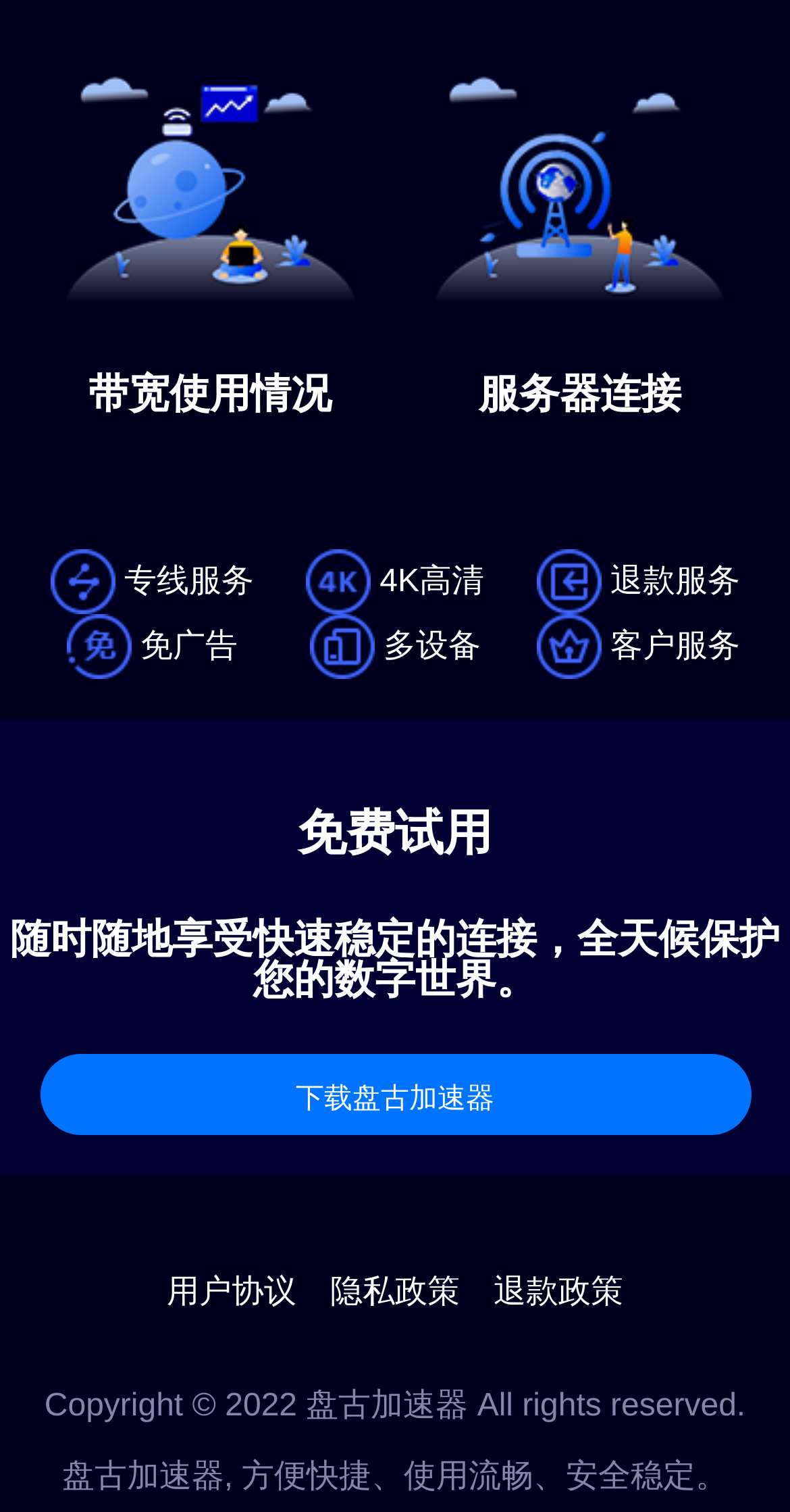What is the copyright year of this webpage?
Using the details shown in the screenshot, provide a comprehensive answer to the question.

The copyright information at the bottom of the webpage states 'Copyright © 2022 盘古加速器 All rights reserved.', indicating that the copyright year is 2022.